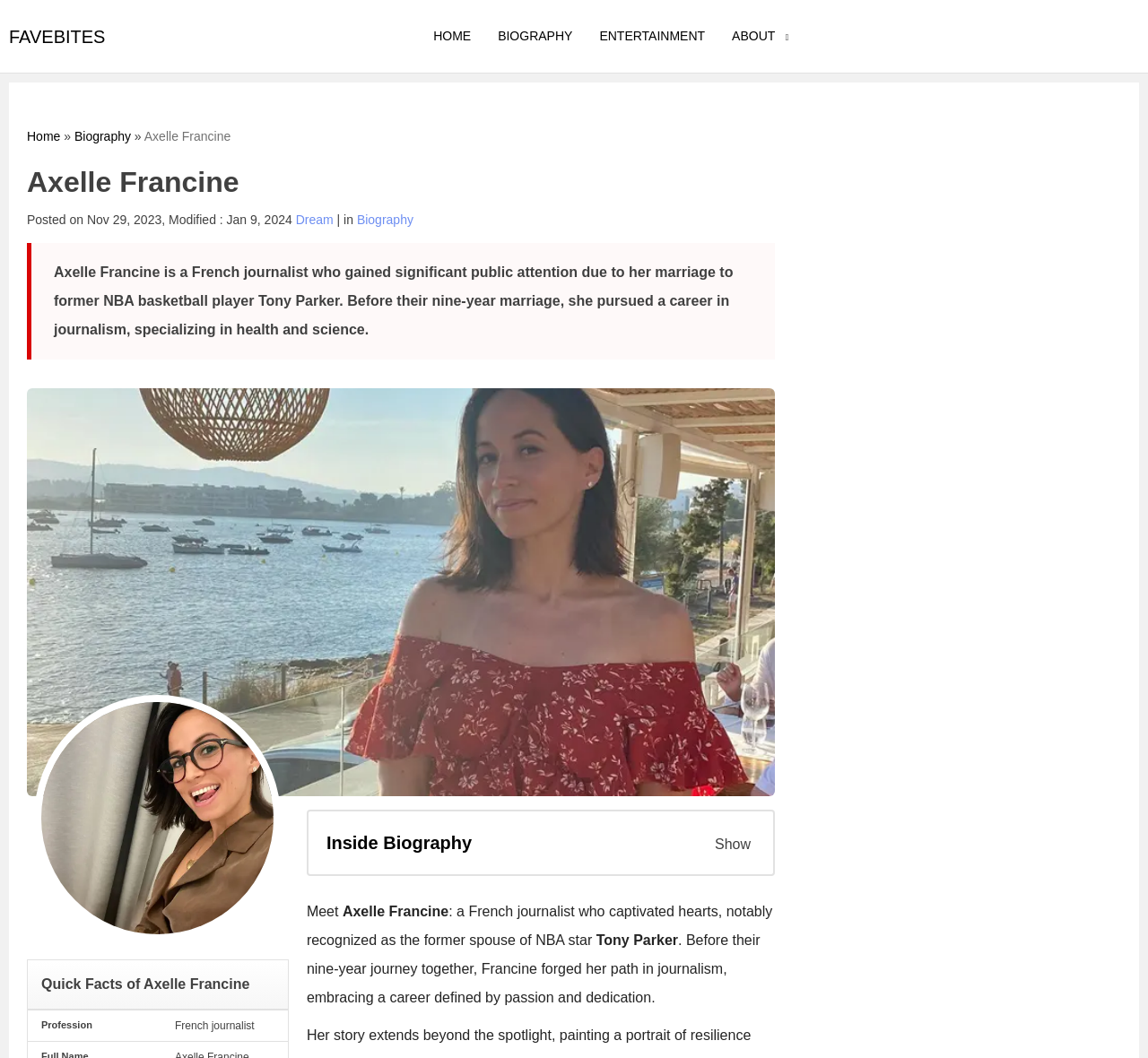Find the bounding box coordinates of the element I should click to carry out the following instruction: "View the 'Mountain Biscuits, Kennesaw, GA First Impressions' article".

None